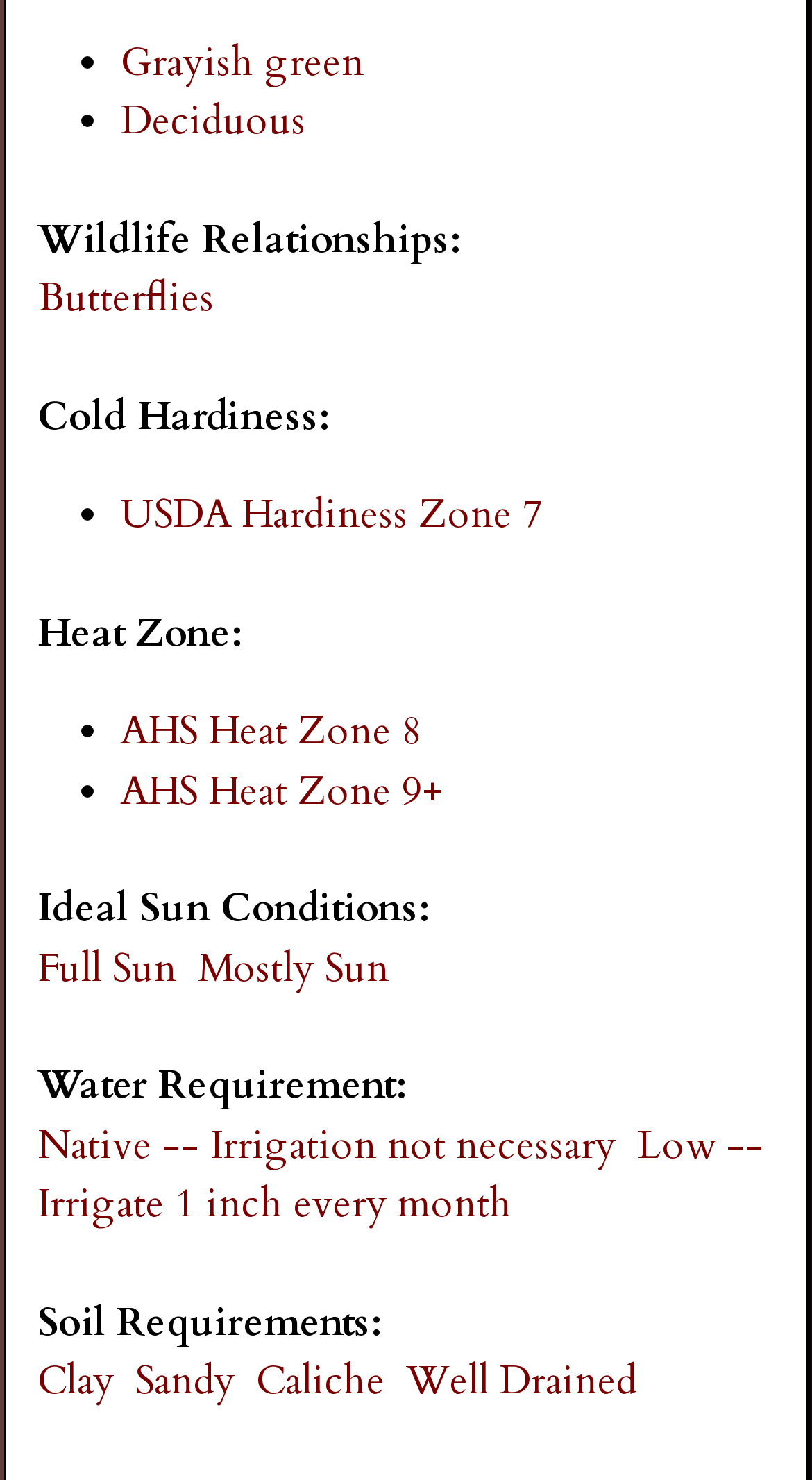Show the bounding box coordinates of the element that should be clicked to complete the task: "Click on Grayish green".

[0.149, 0.024, 0.449, 0.06]